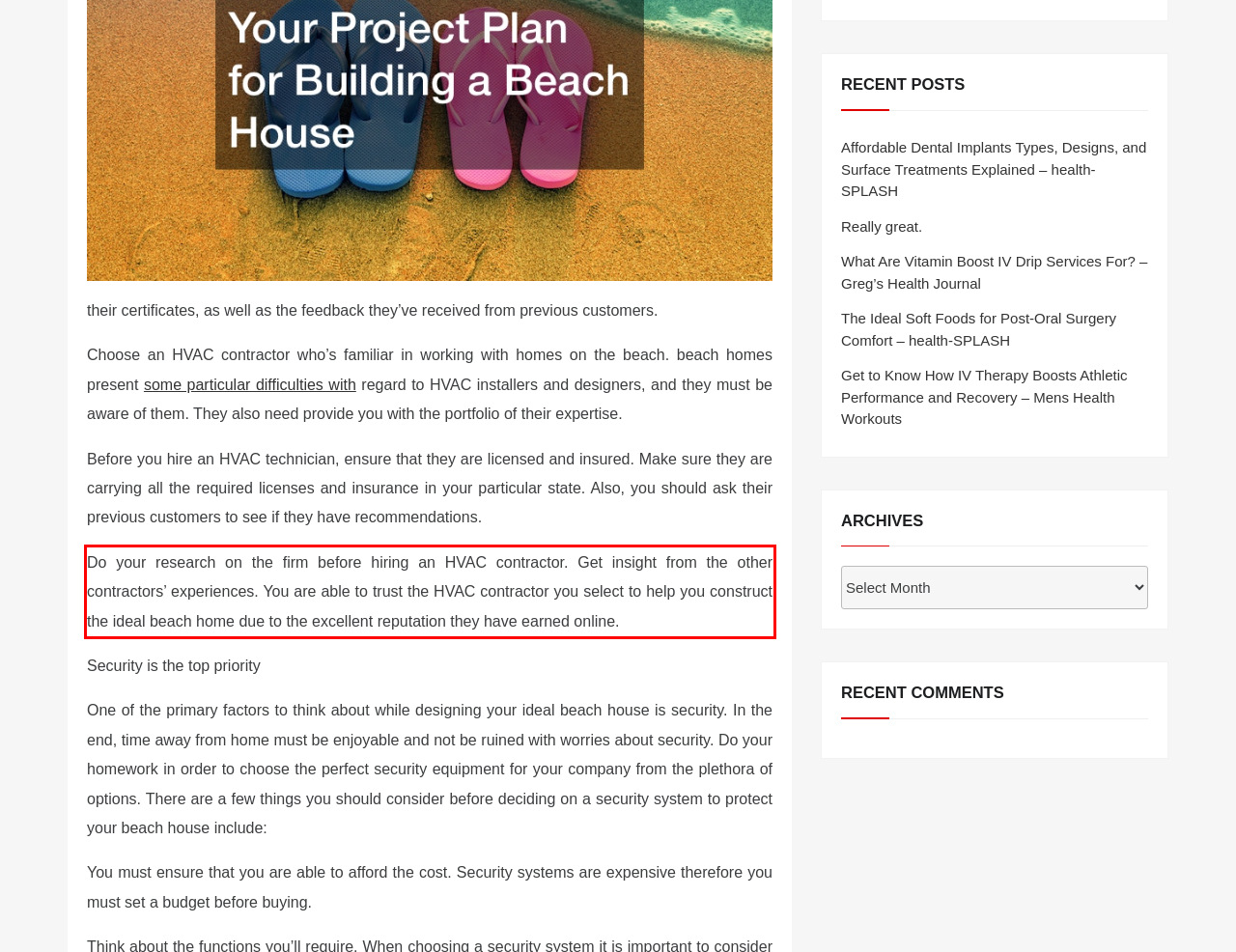Given a screenshot of a webpage with a red bounding box, extract the text content from the UI element inside the red bounding box.

Do your research on the firm before hiring an HVAC contractor. Get insight from the other contractors’ experiences. You are able to trust the HVAC contractor you select to help you construct the ideal beach home due to the excellent reputation they have earned online.